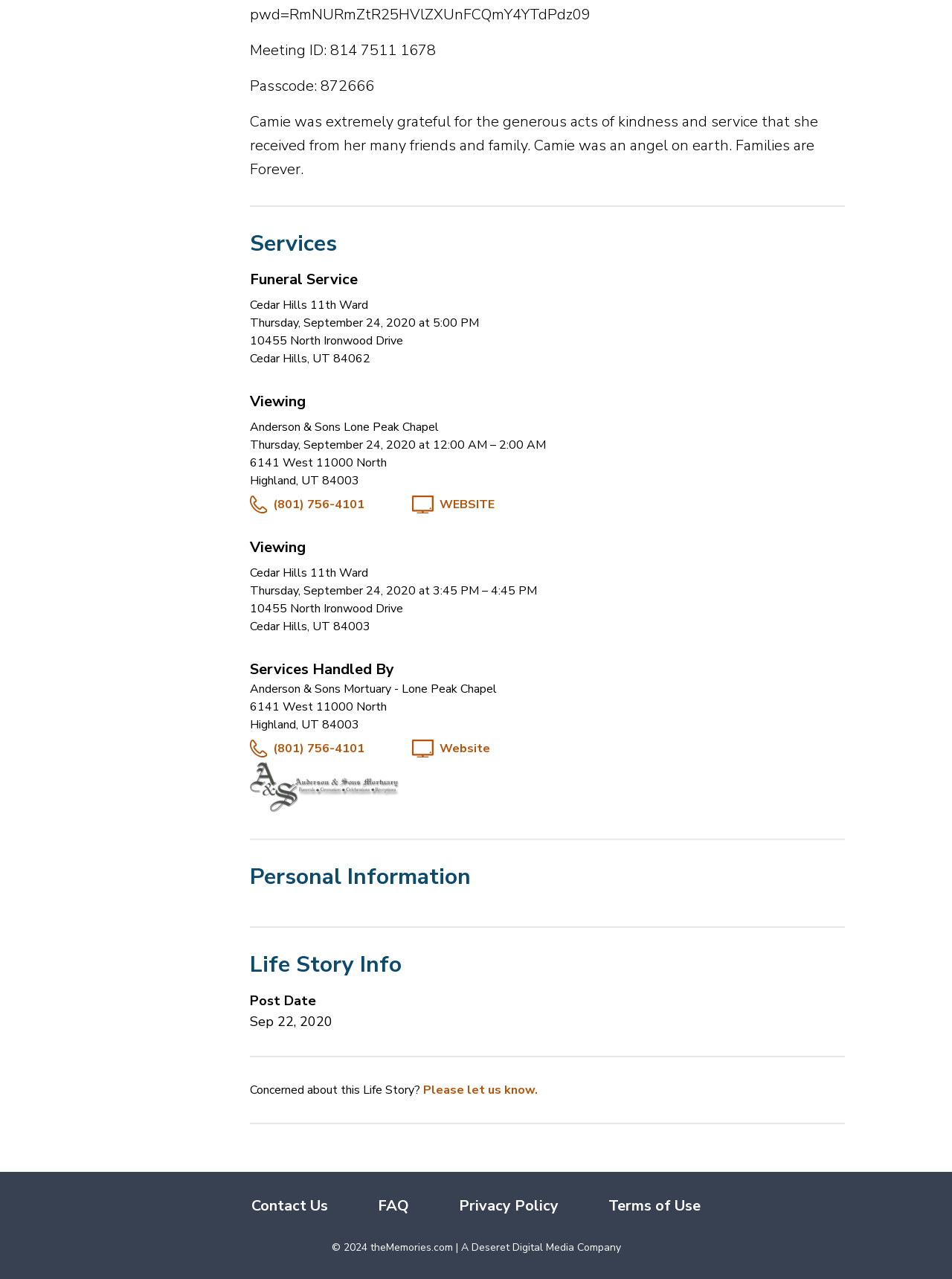Find the bounding box coordinates of the element to click in order to complete this instruction: "Call the phone number". The bounding box coordinates must be four float numbers between 0 and 1, denoted as [left, top, right, bottom].

[0.287, 0.387, 0.383, 0.401]